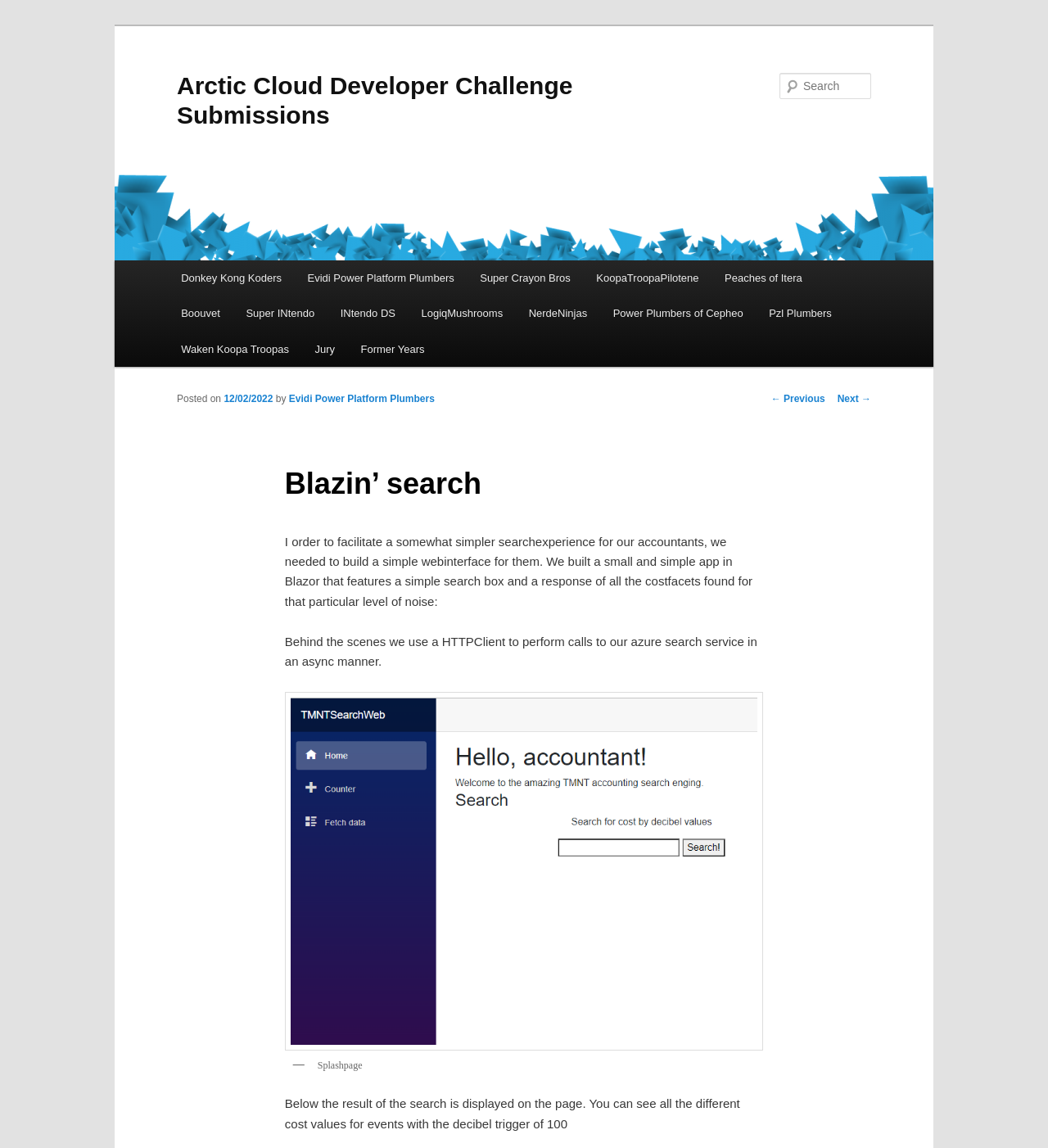Find the bounding box coordinates for the area you need to click to carry out the instruction: "Go to Donkey Kong Koders". The coordinates should be four float numbers between 0 and 1, indicated as [left, top, right, bottom].

[0.16, 0.227, 0.281, 0.258]